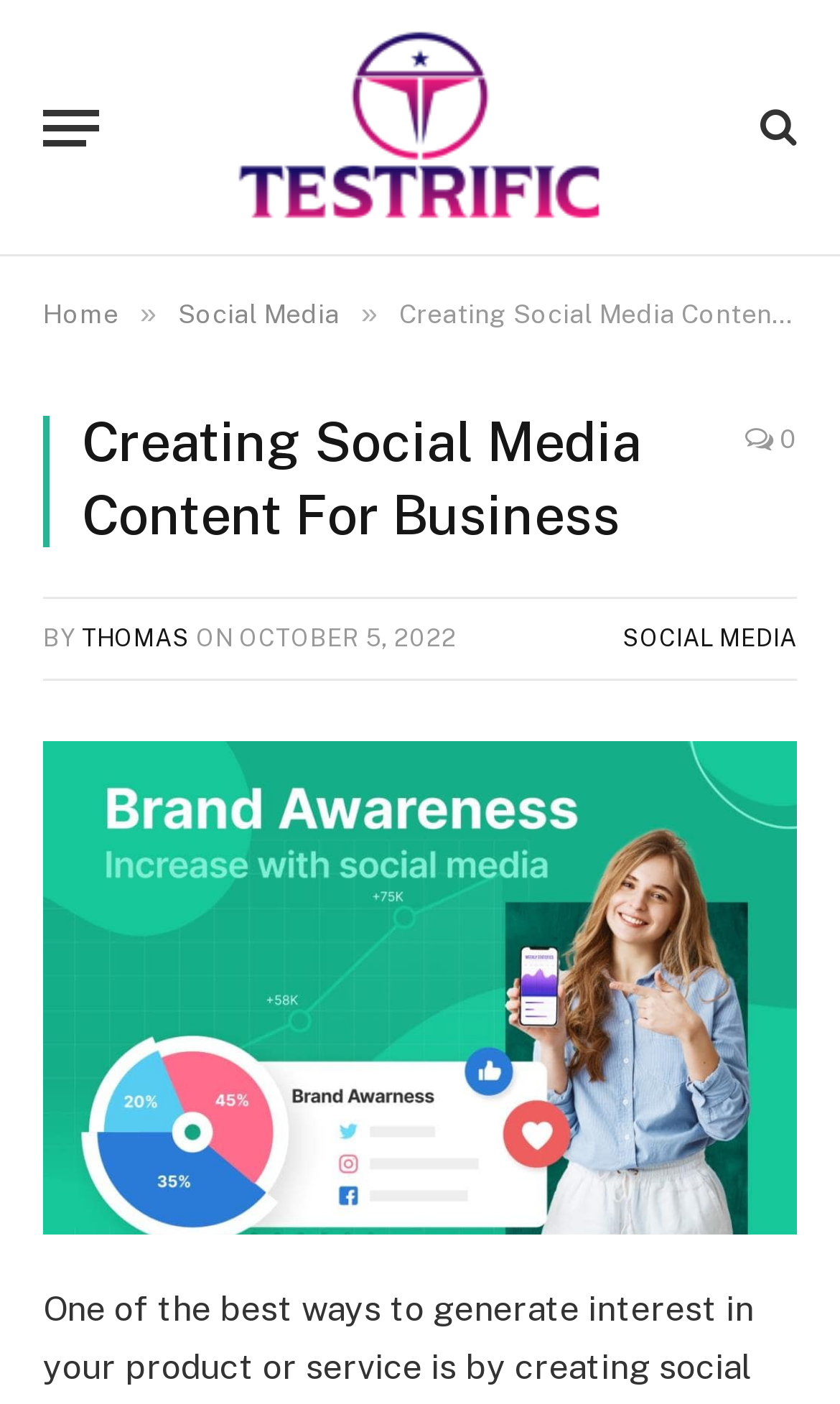Pinpoint the bounding box coordinates of the element that must be clicked to accomplish the following instruction: "View social media content". The coordinates should be in the format of four float numbers between 0 and 1, i.e., [left, top, right, bottom].

[0.212, 0.213, 0.404, 0.235]